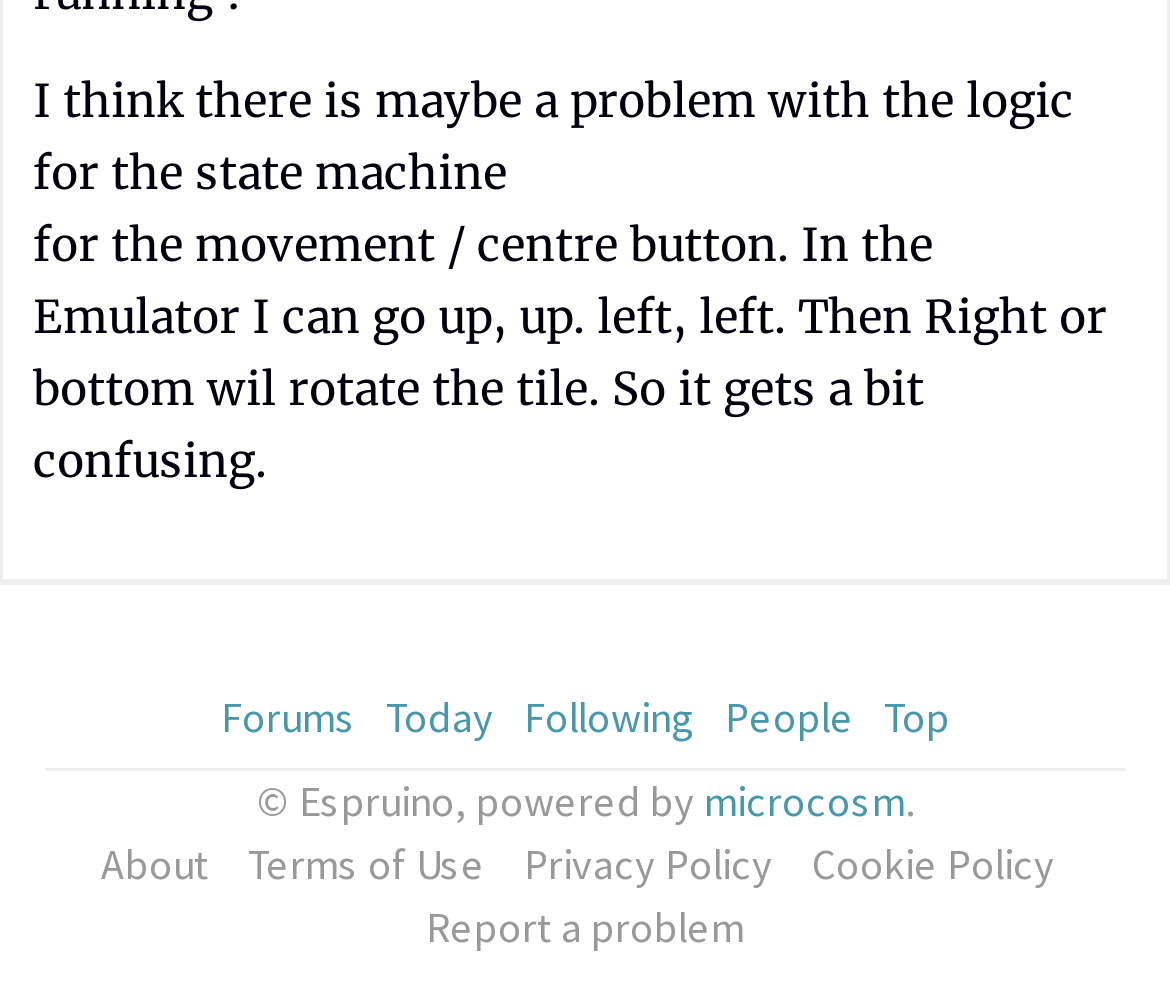Using the description "Privacy Policy", locate and provide the bounding box of the UI element.

[0.435, 0.83, 0.673, 0.893]